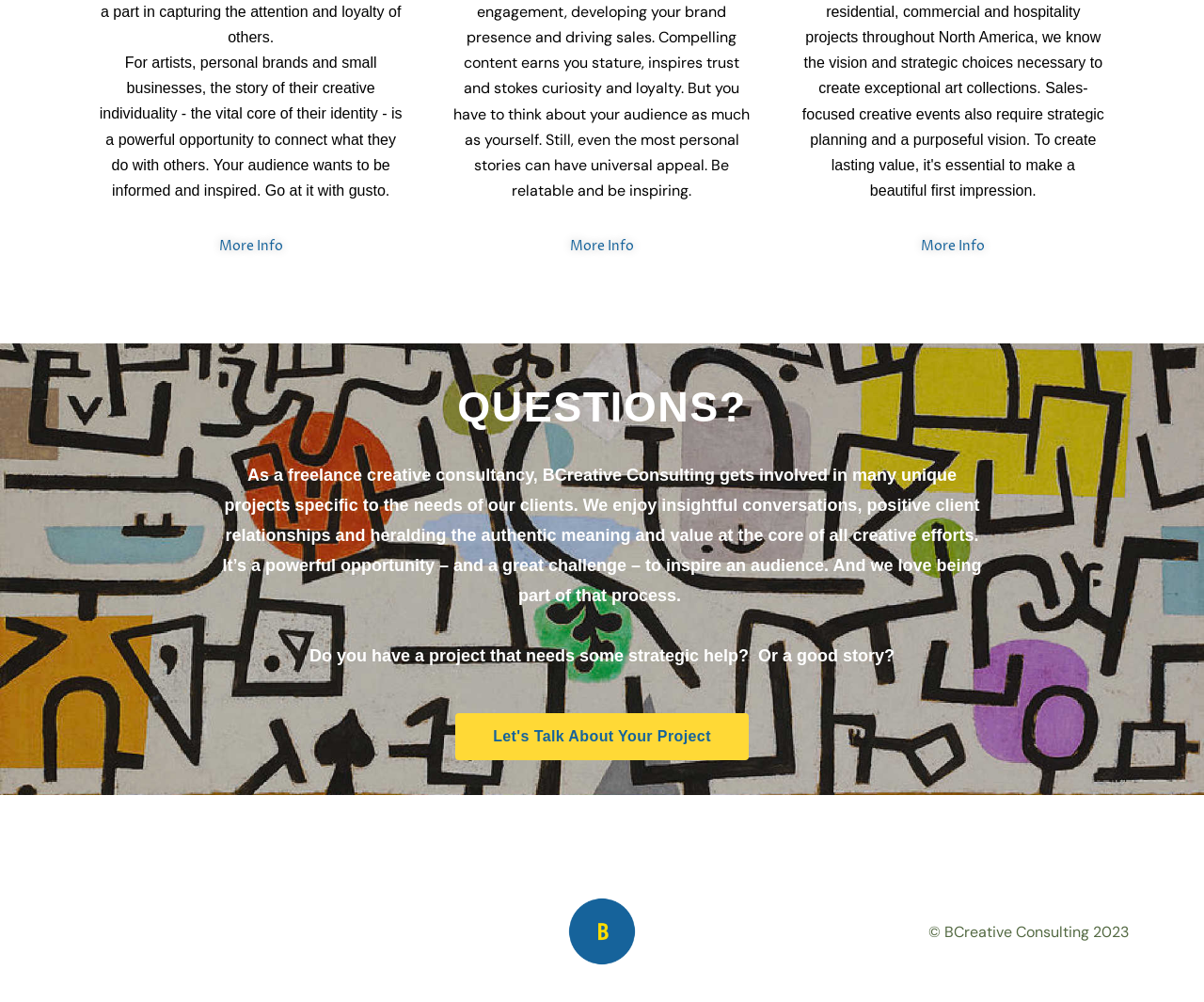How many 'More Info' links are available?
Answer the question with a single word or phrase by looking at the picture.

3